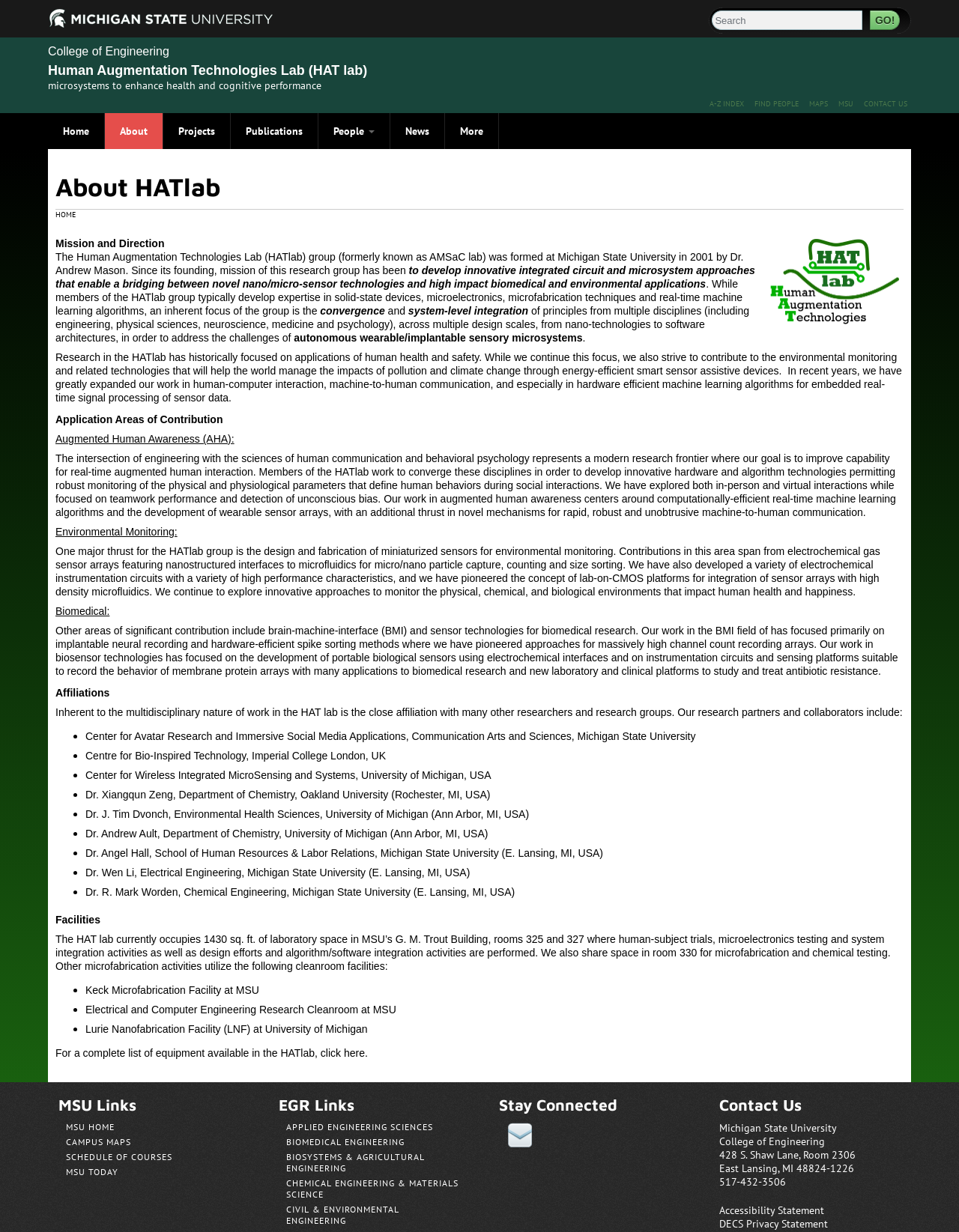What is the name of the research group leader?
Respond with a short answer, either a single word or a phrase, based on the image.

Dr. Andrew Mason